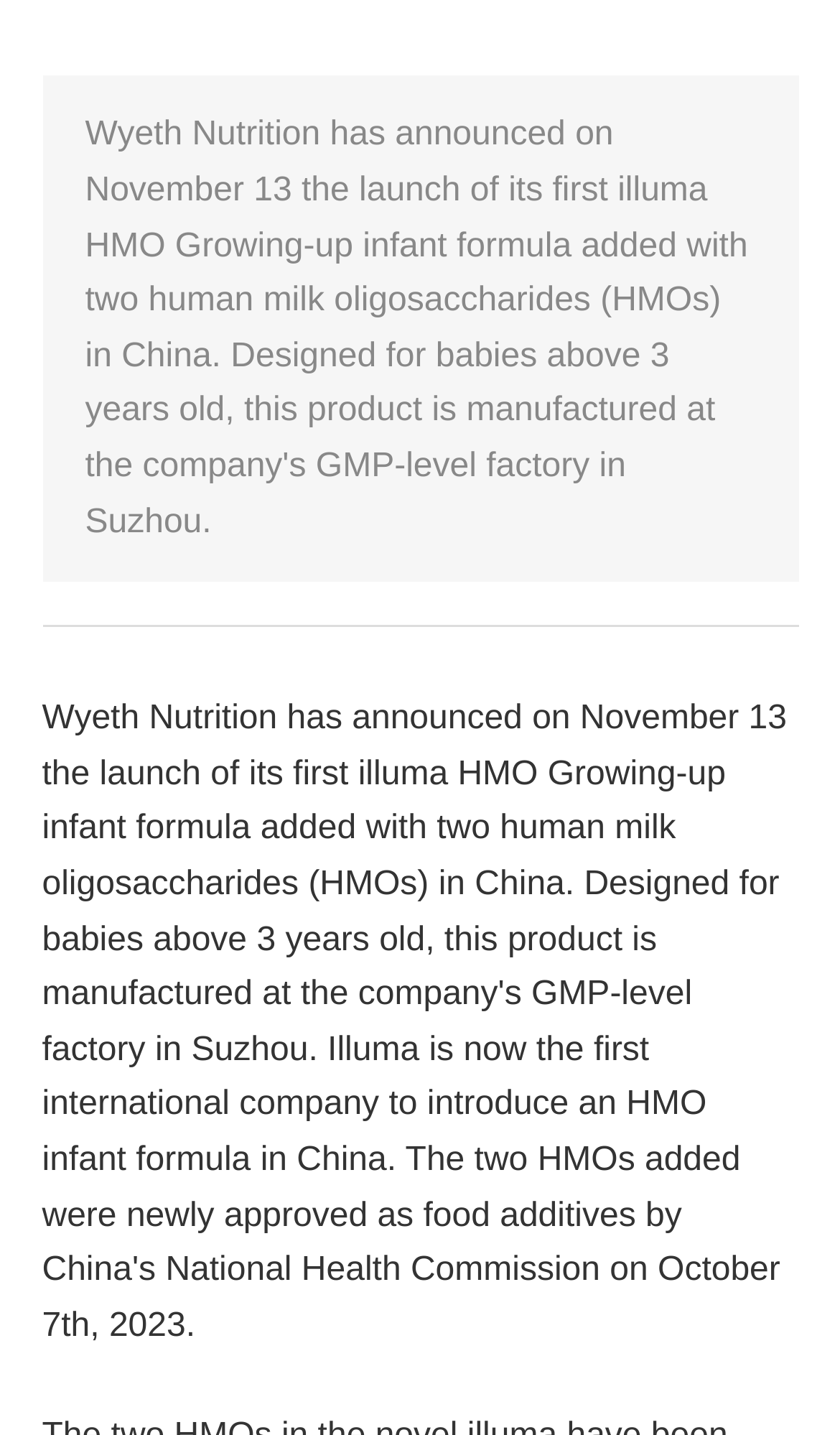Given the element description White Paper, identify the bounding box coordinates for the UI element on the webpage screenshot. The format should be (top-left x, top-left y, bottom-right x, bottom-right y), with values between 0 and 1.

[0.795, 0.661, 0.805, 0.818]